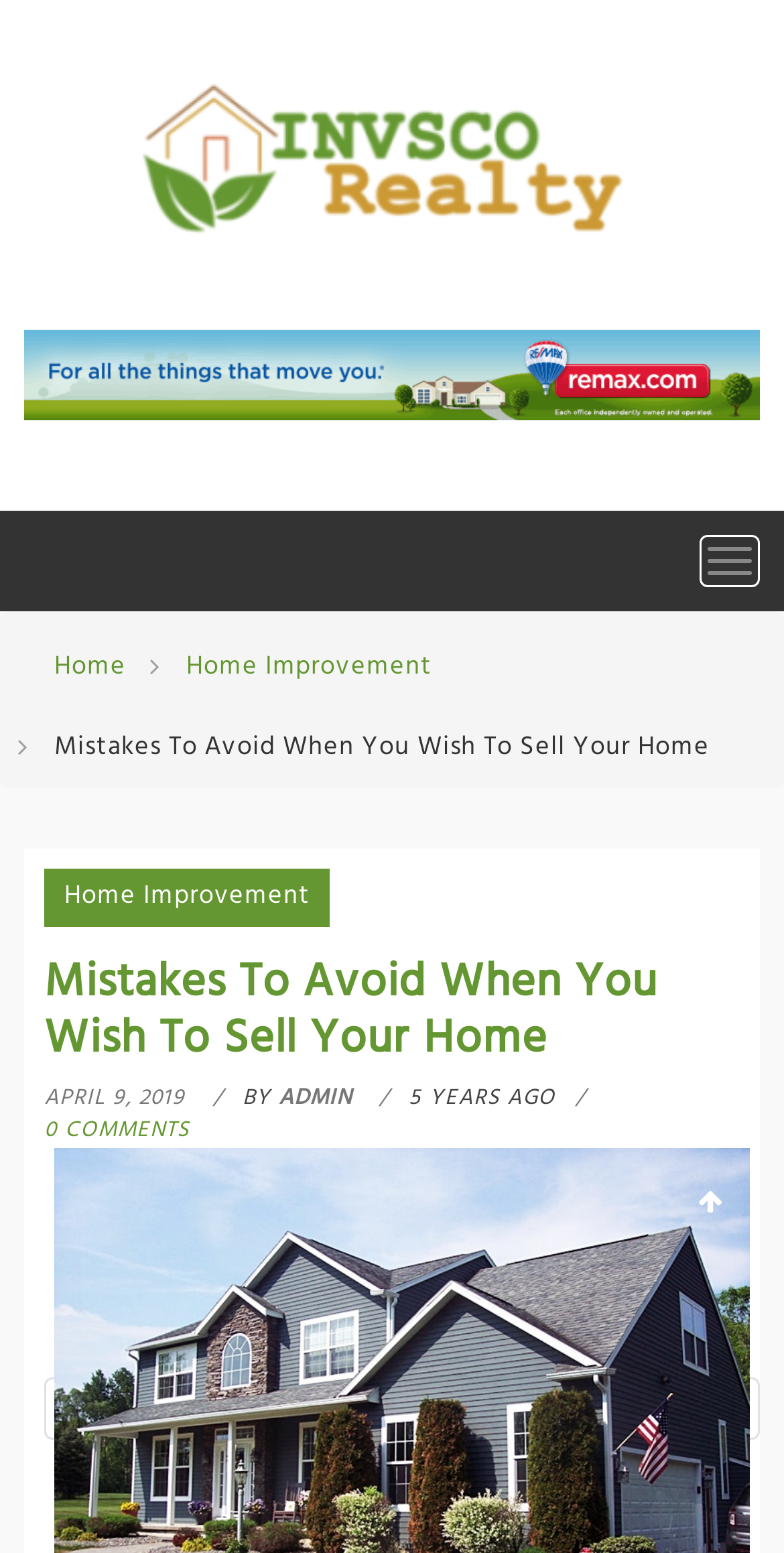Please find and report the bounding box coordinates of the element to click in order to perform the following action: "go to home page". The coordinates should be expressed as four float numbers between 0 and 1, in the format [left, top, right, bottom].

[0.069, 0.404, 0.161, 0.455]